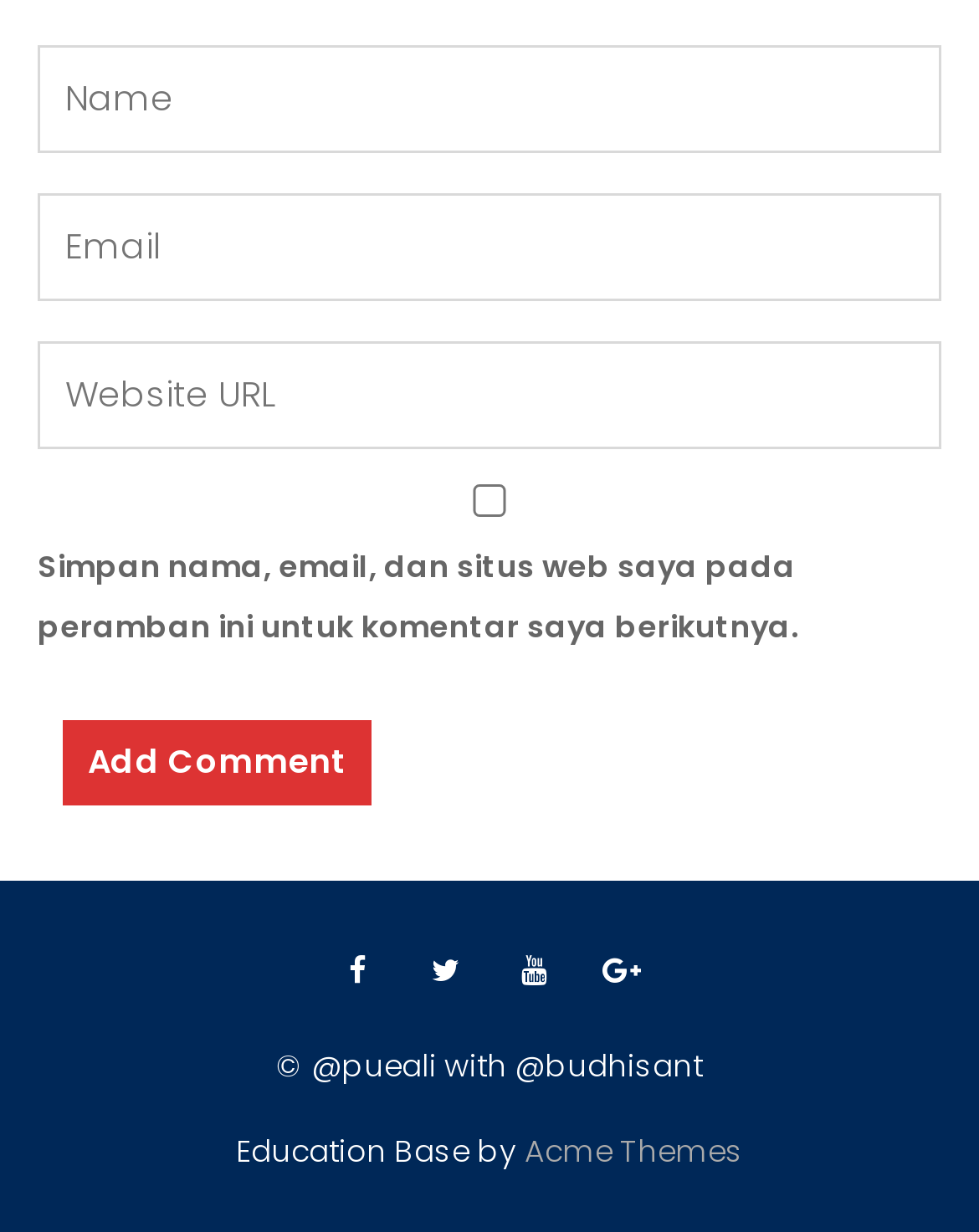What is the theme of the website based on the footer?
Using the information from the image, answer the question thoroughly.

The StaticText element at the bottom of the page displays the text 'Education Base by', followed by a link to 'Acme Themes', suggesting that the website is based on an 'Education Base' theme created by Acme Themes.